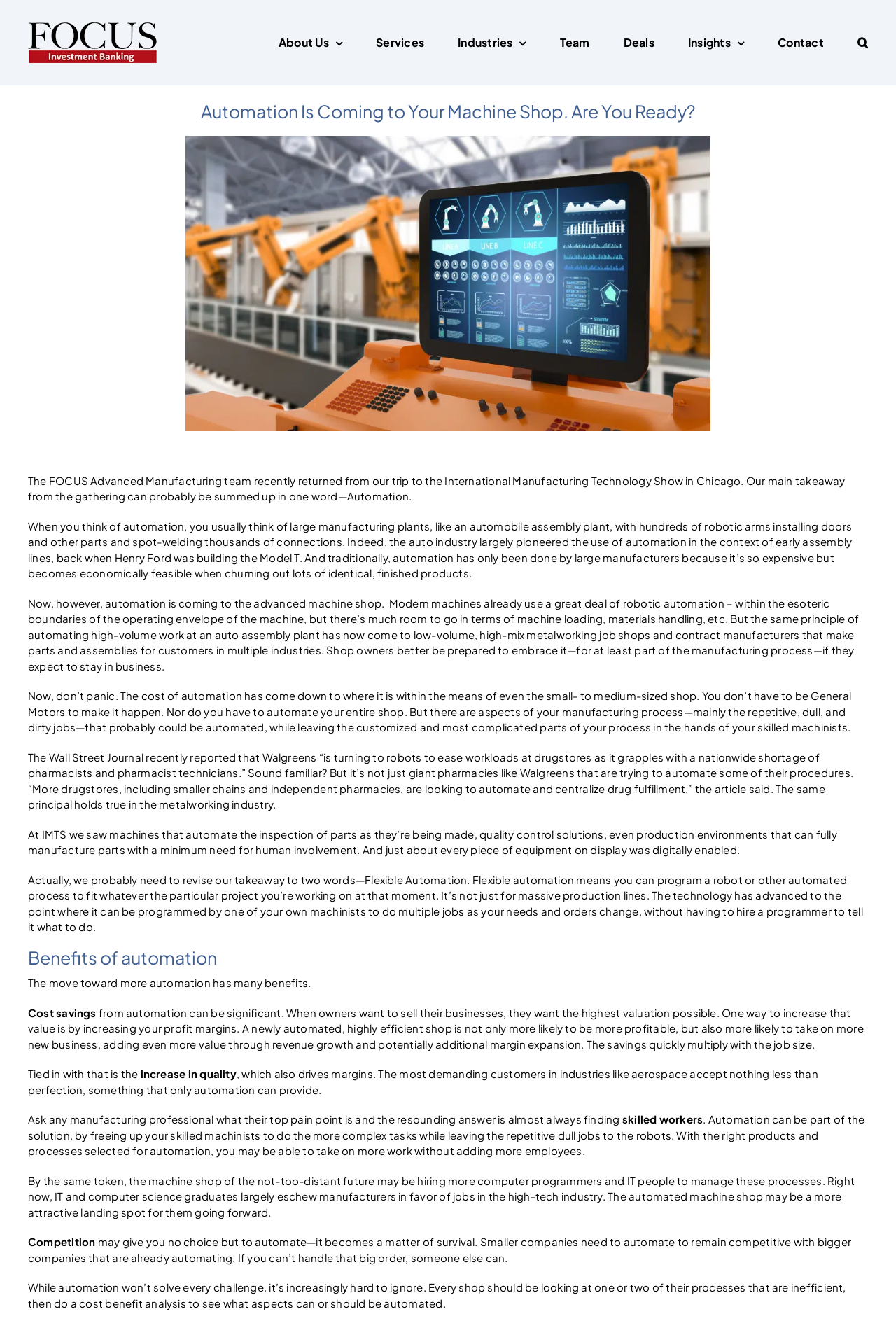Provide the bounding box coordinates for the area that should be clicked to complete the instruction: "Search".

[0.957, 0.0, 0.969, 0.065]